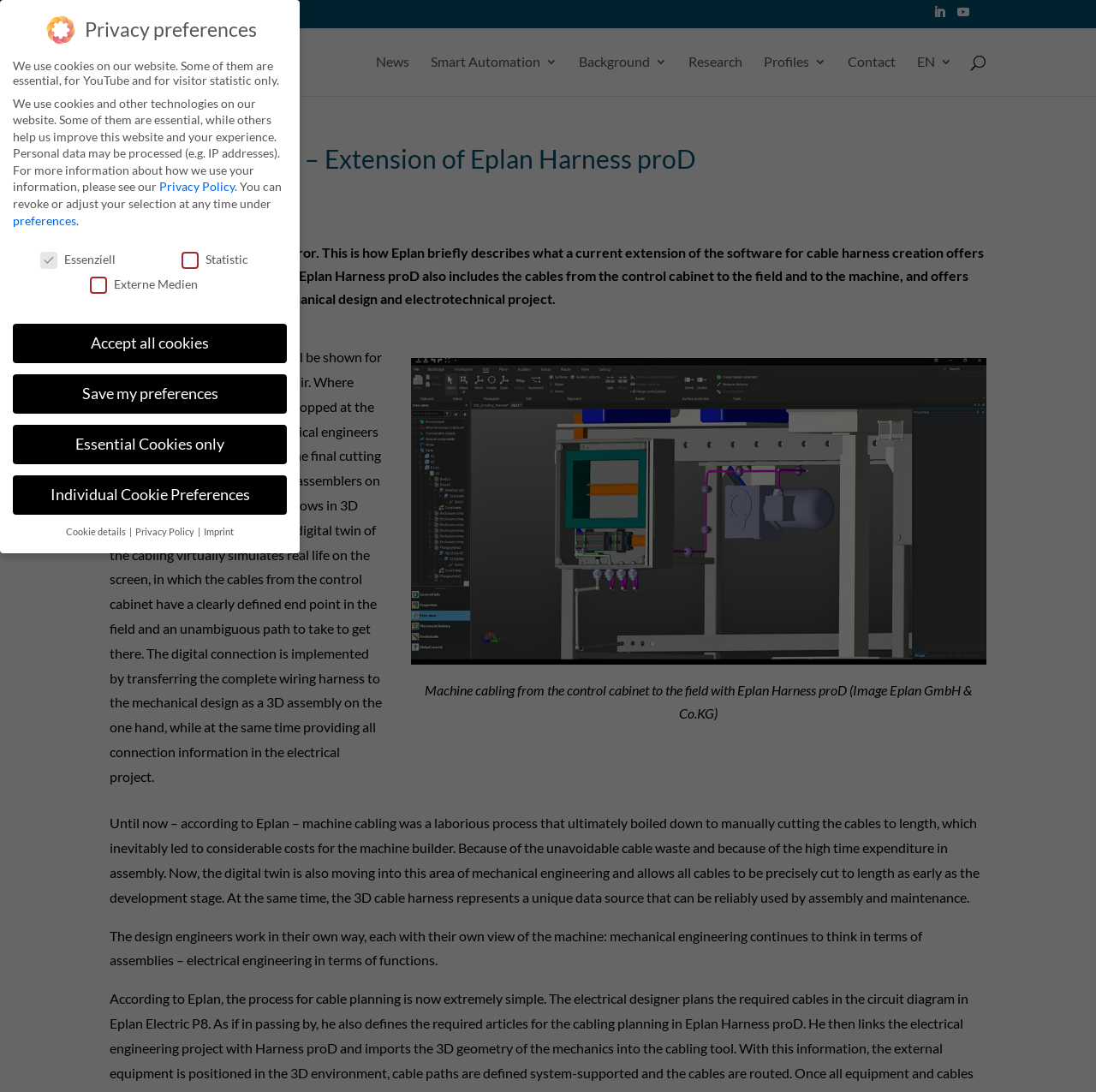What is the purpose of the digital twin in Eplan Harness proD?
Refer to the image and give a detailed answer to the question.

The digital twin in Eplan Harness proD virtually simulates real life on the screen, in which the cables from the control cabinet have a clearly defined end point in the field and an unambiguous path to take to get there.